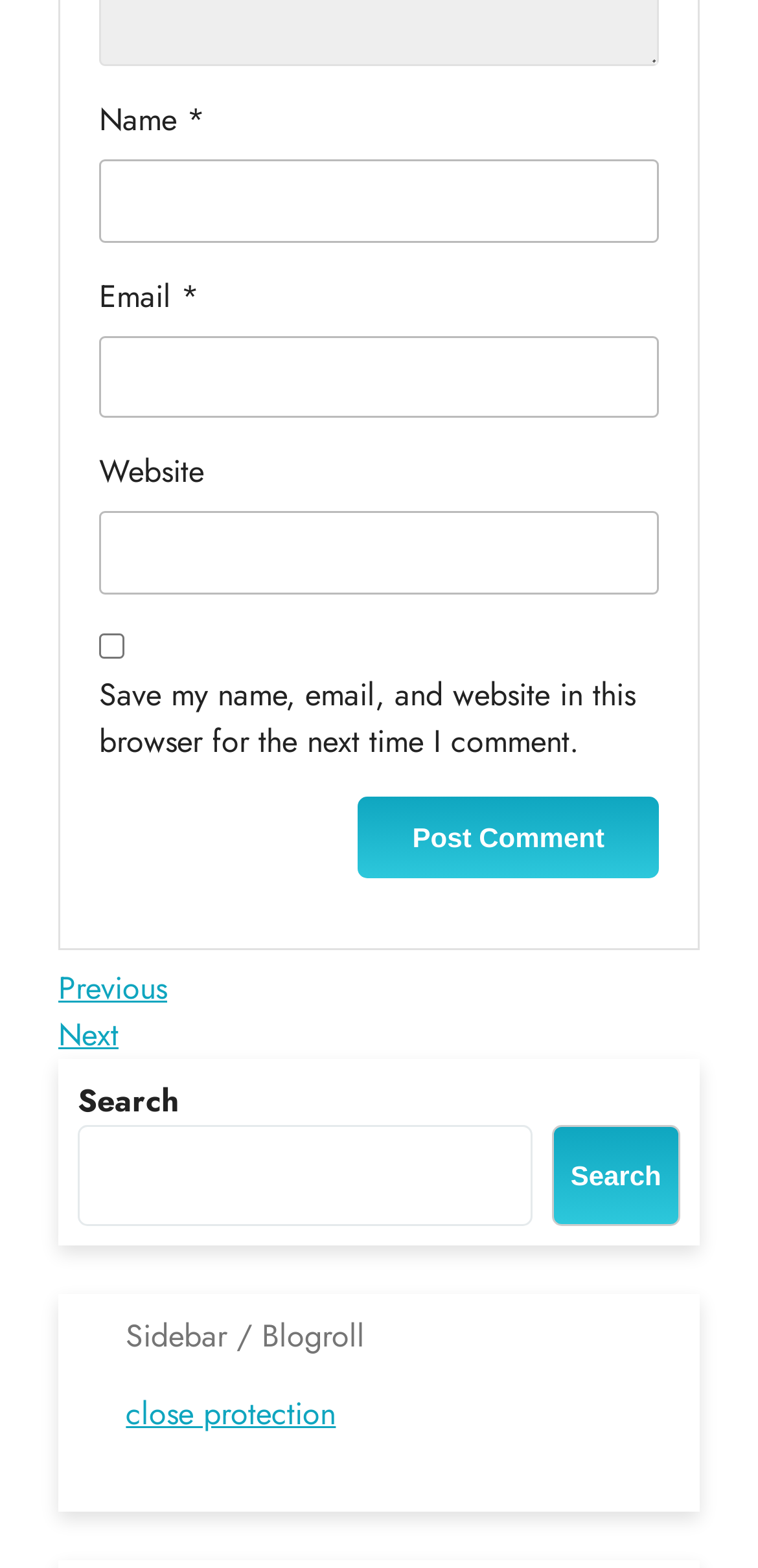Determine the bounding box coordinates for the clickable element required to fulfill the instruction: "Click on Hand-held scanners". Provide the coordinates as four float numbers between 0 and 1, i.e., [left, top, right, bottom].

None